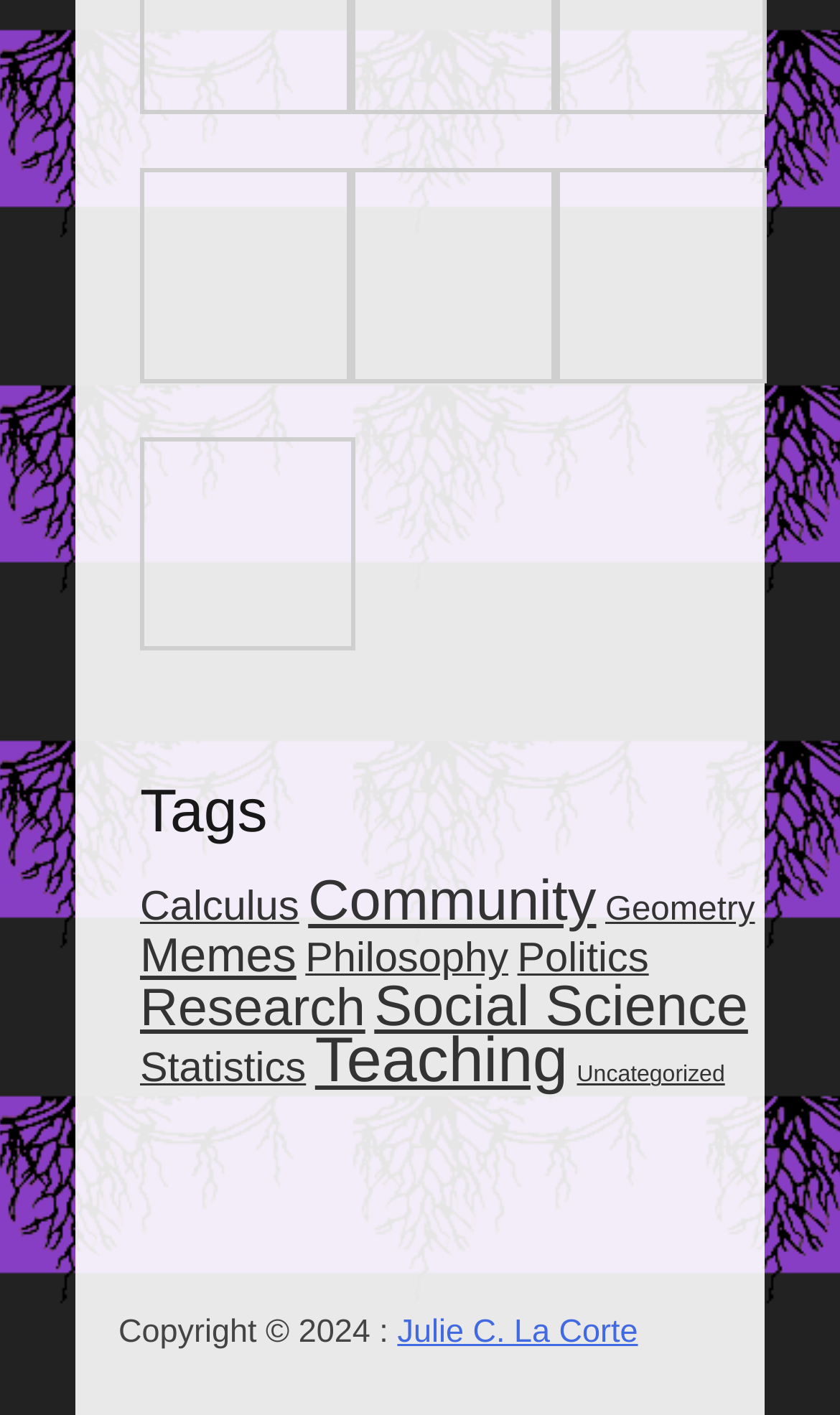Identify the bounding box coordinates of the region I need to click to complete this instruction: "Explore Geometry".

[0.721, 0.631, 0.899, 0.657]